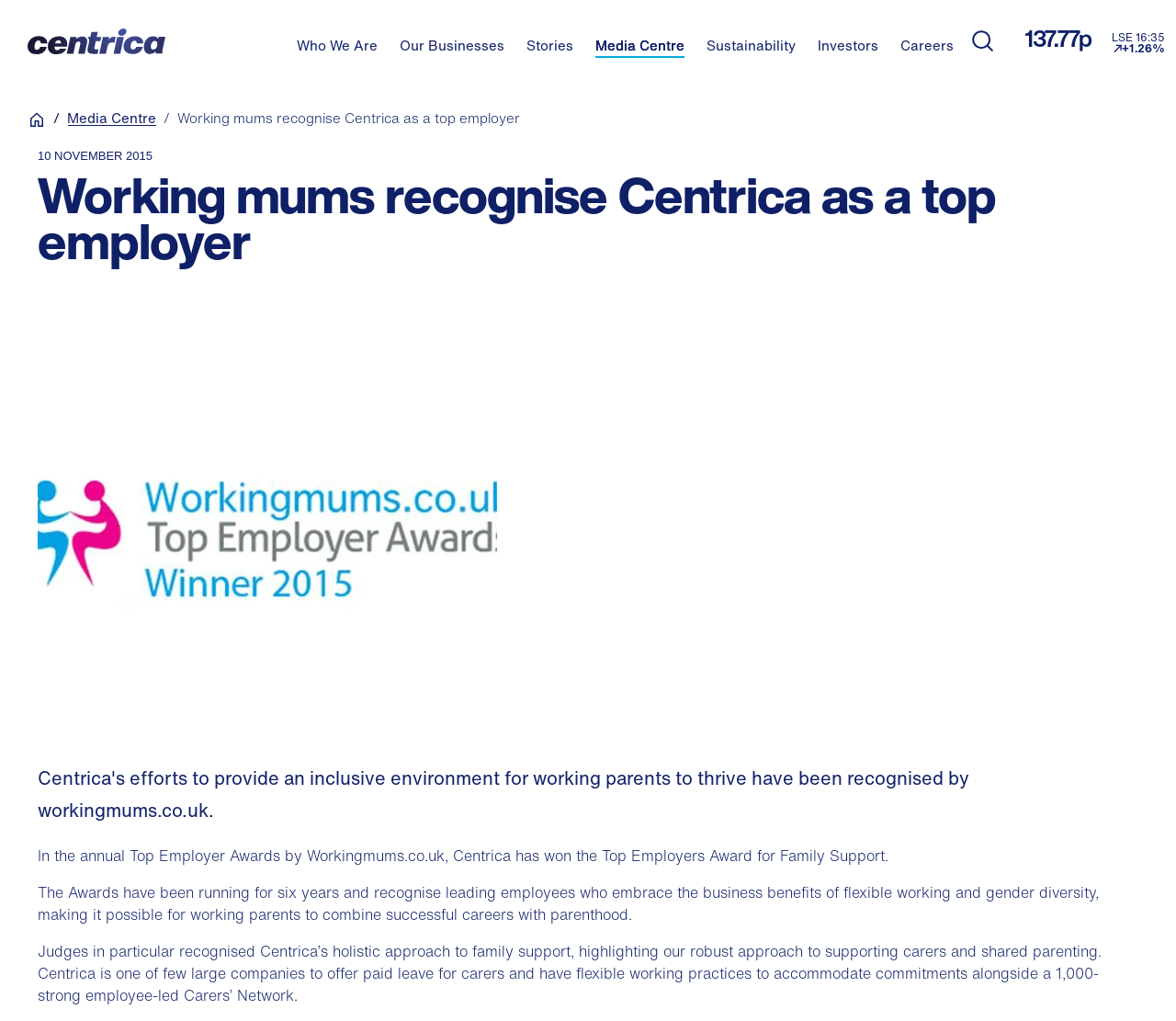Give a one-word or one-phrase response to the question:
What is the name of the website that gave the award to Centrica?

Workingmums.co.uk